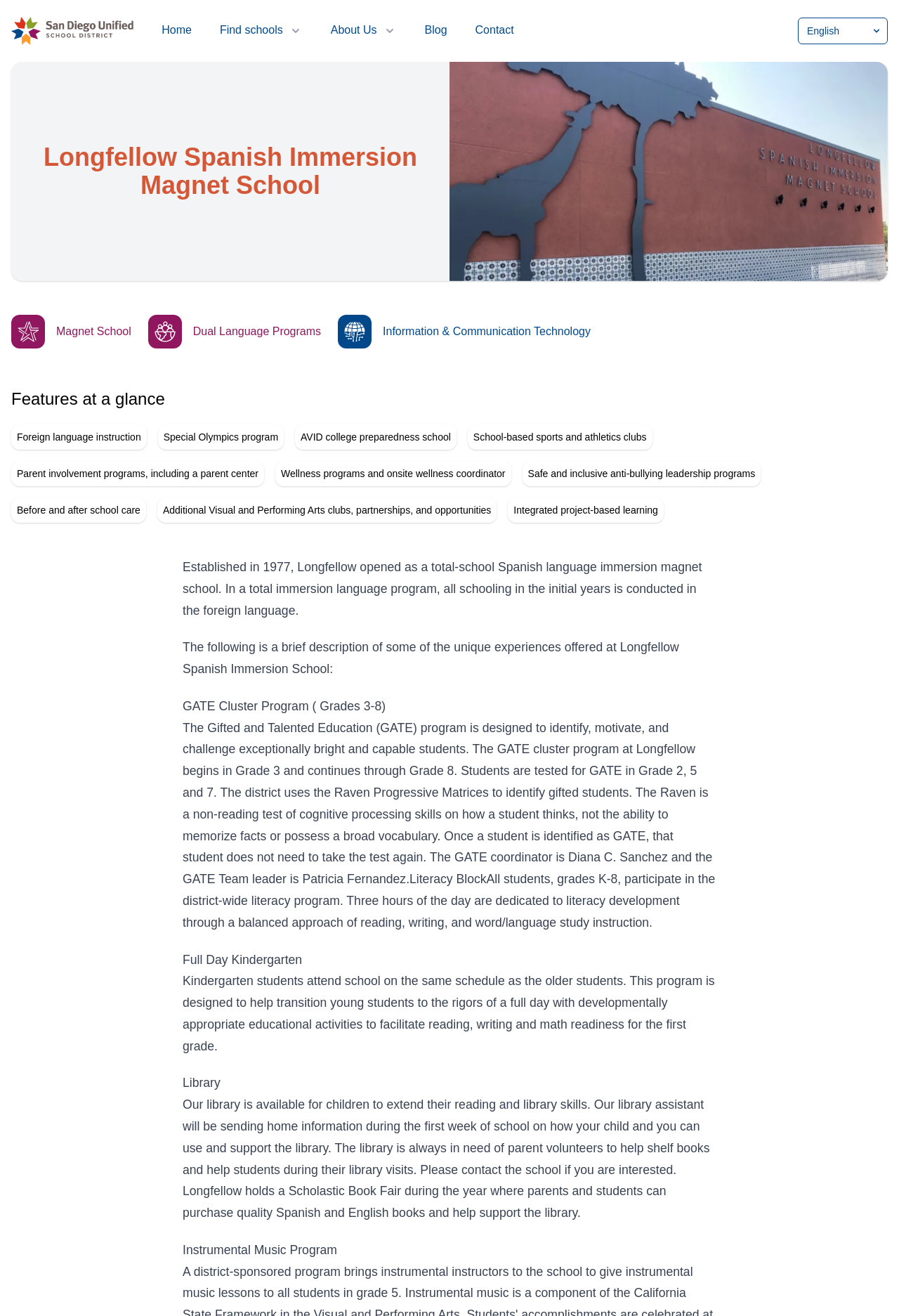Provide a one-word or short-phrase response to the question:
What is the schedule for kindergarten students?

Full day